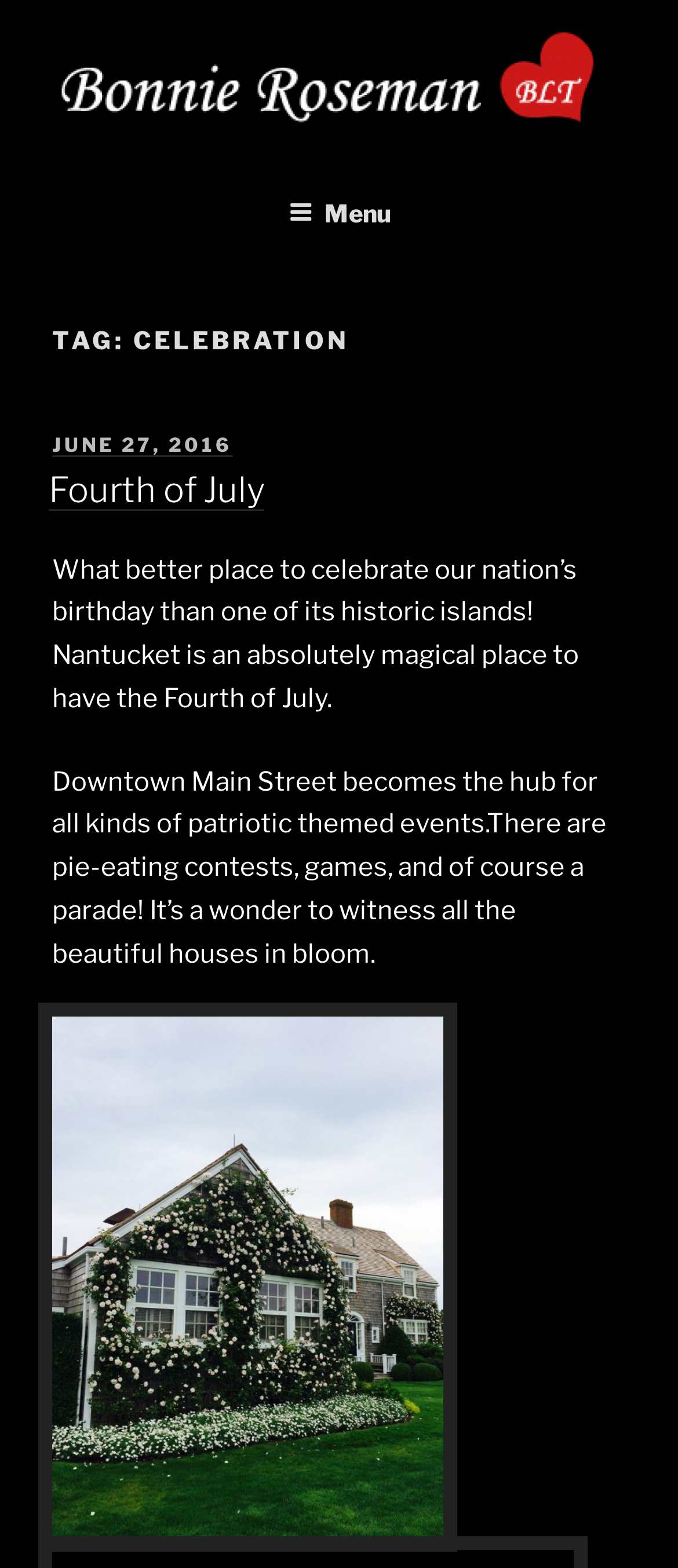Locate the bounding box of the UI element based on this description: "parent_node: BONNIE ROSEMAN". Provide four float numbers between 0 and 1 as [left, top, right, bottom].

[0.077, 0.017, 0.923, 0.091]